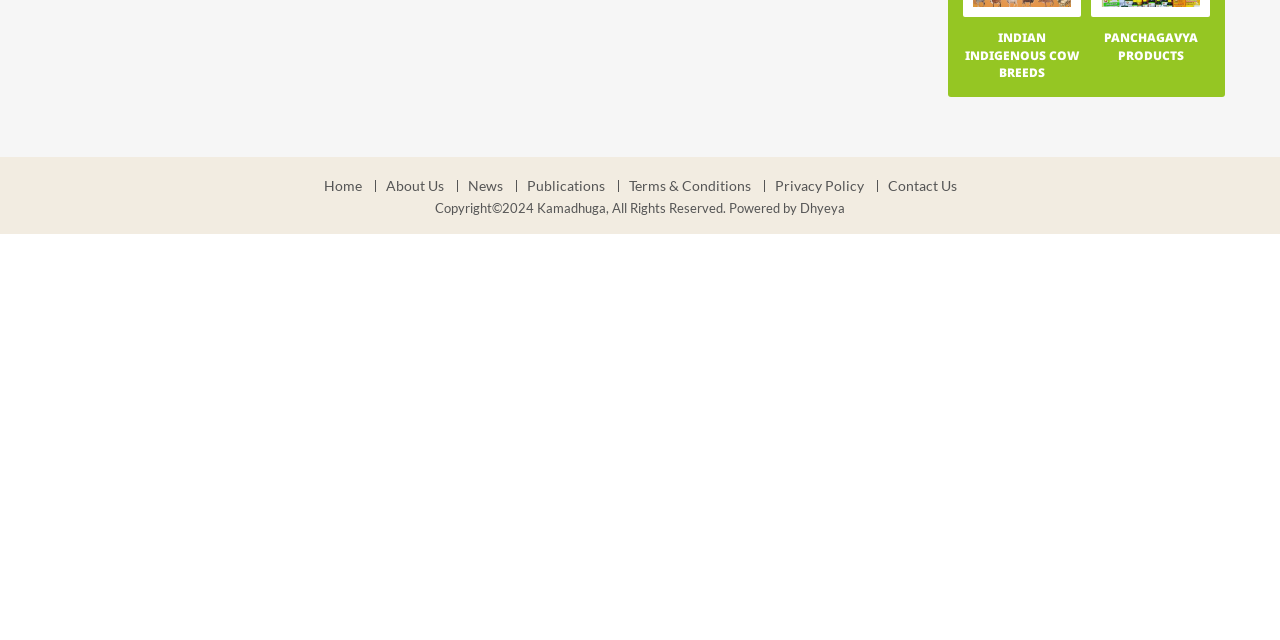Locate the bounding box coordinates of the UI element described by: "Service". Provide the coordinates as four float numbers between 0 and 1, formatted as [left, top, right, bottom].

None